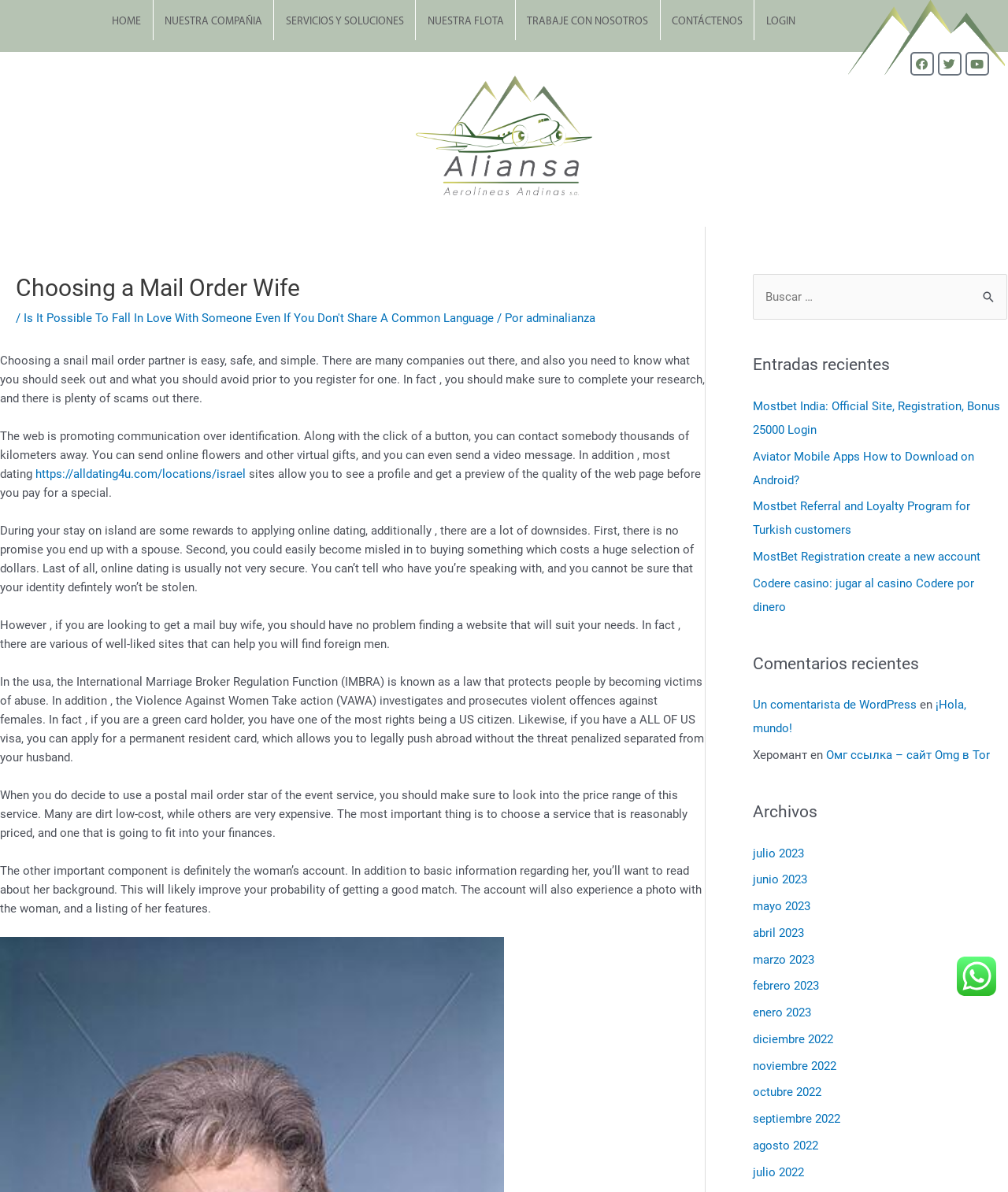Respond to the question below with a single word or phrase:
What is the purpose of the International Marriage Broker Regulation Act?

Protect people from abuse